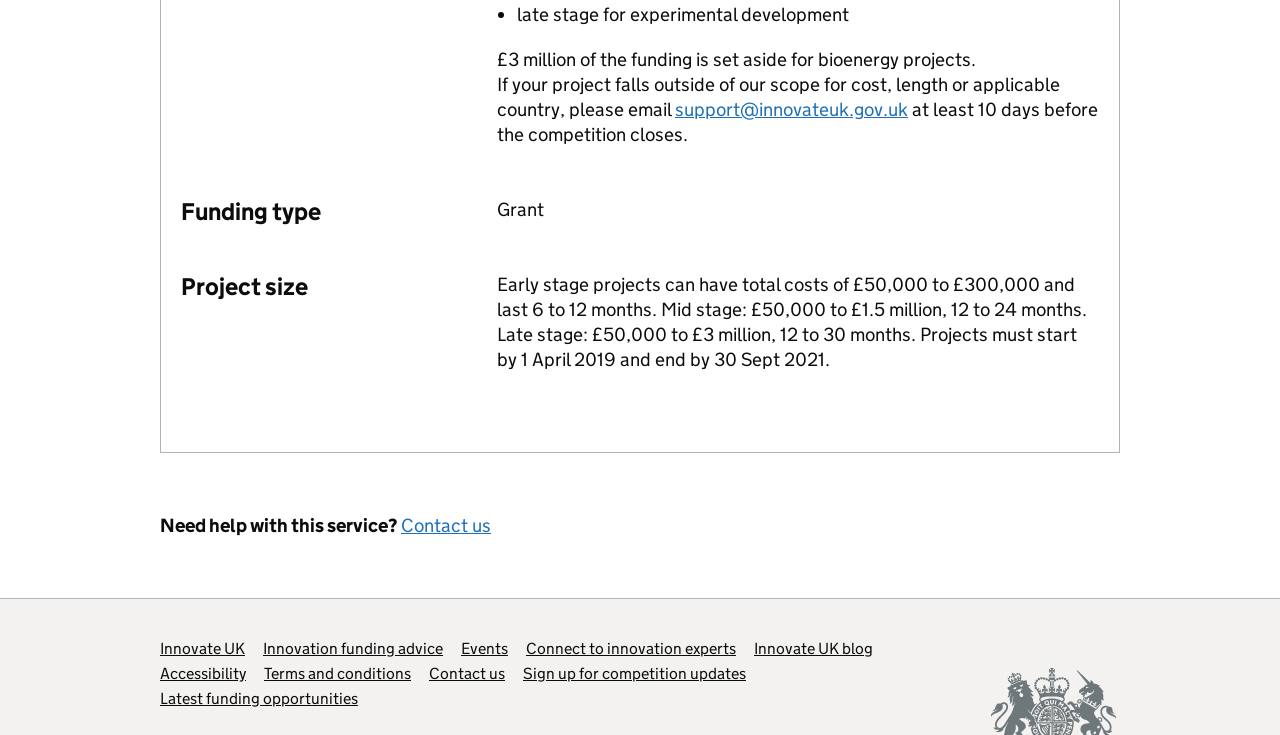Identify the bounding box coordinates of the element to click to follow this instruction: 'Contact support'. Ensure the coordinates are four float values between 0 and 1, provided as [left, top, right, bottom].

[0.527, 0.133, 0.709, 0.165]